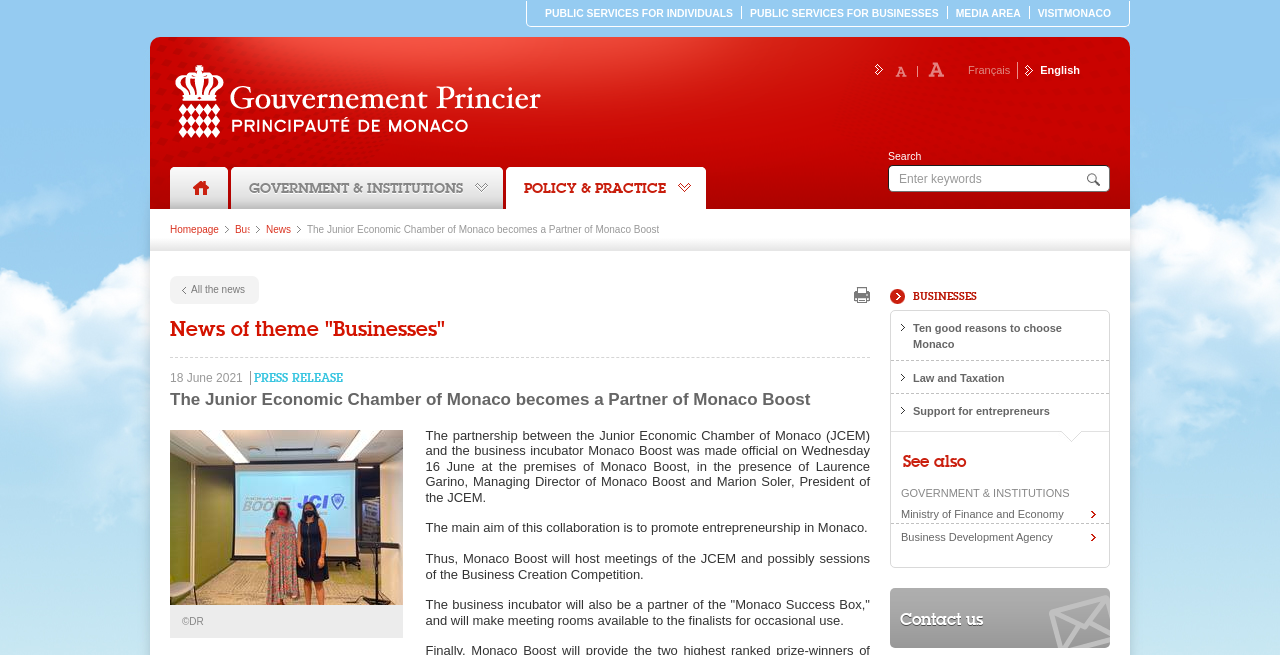Please provide a short answer using a single word or phrase for the question:
How many links are available in the navigation menu?

5